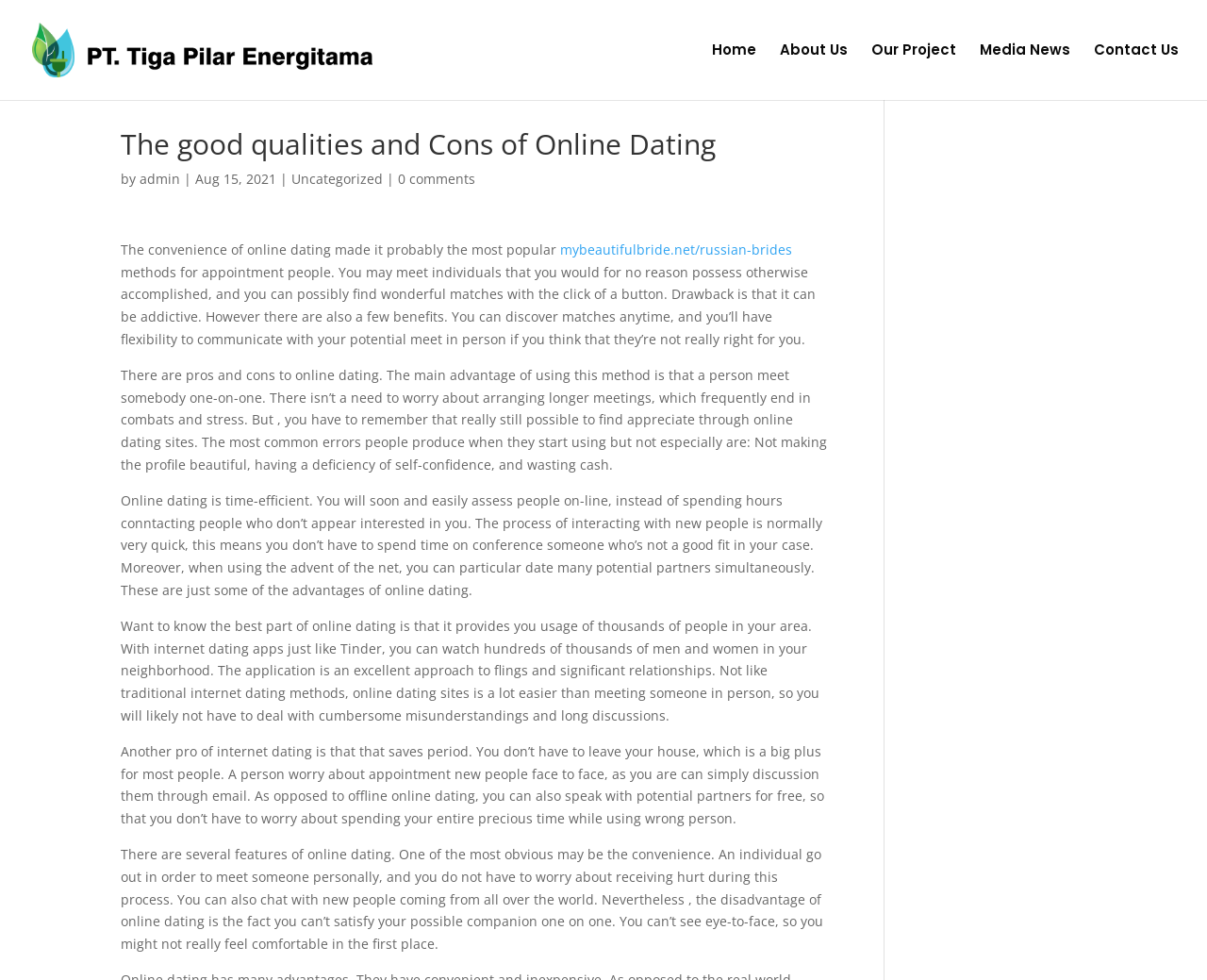How many paragraphs are there in the article?
Using the image, respond with a single word or phrase.

5